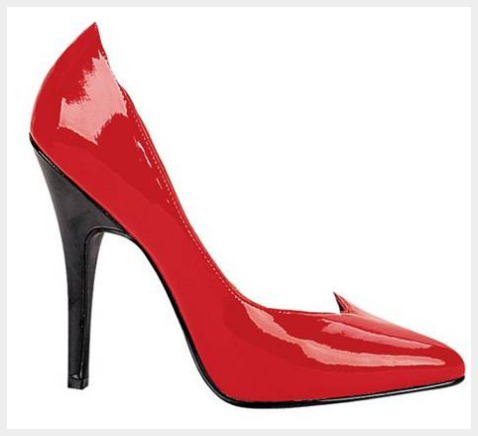Generate a complete and detailed caption for the image.

The image features a striking high-heel dressy pump in a glossy red finish, designed by Ellie Brande. The shoe showcases a daring pointed toe and a unique silhouette that blends elegance with a sultry flair. Set against a simple background, the shoe's vibrant color and polished look make it an ideal choice for evening wear or special occasions, perfectly embodying the chic styles recommended for nighttime outings. Whether paired with a cocktail dress or sleek evening attire, this pump promises to be an eye-catching addition to any wardrobe.